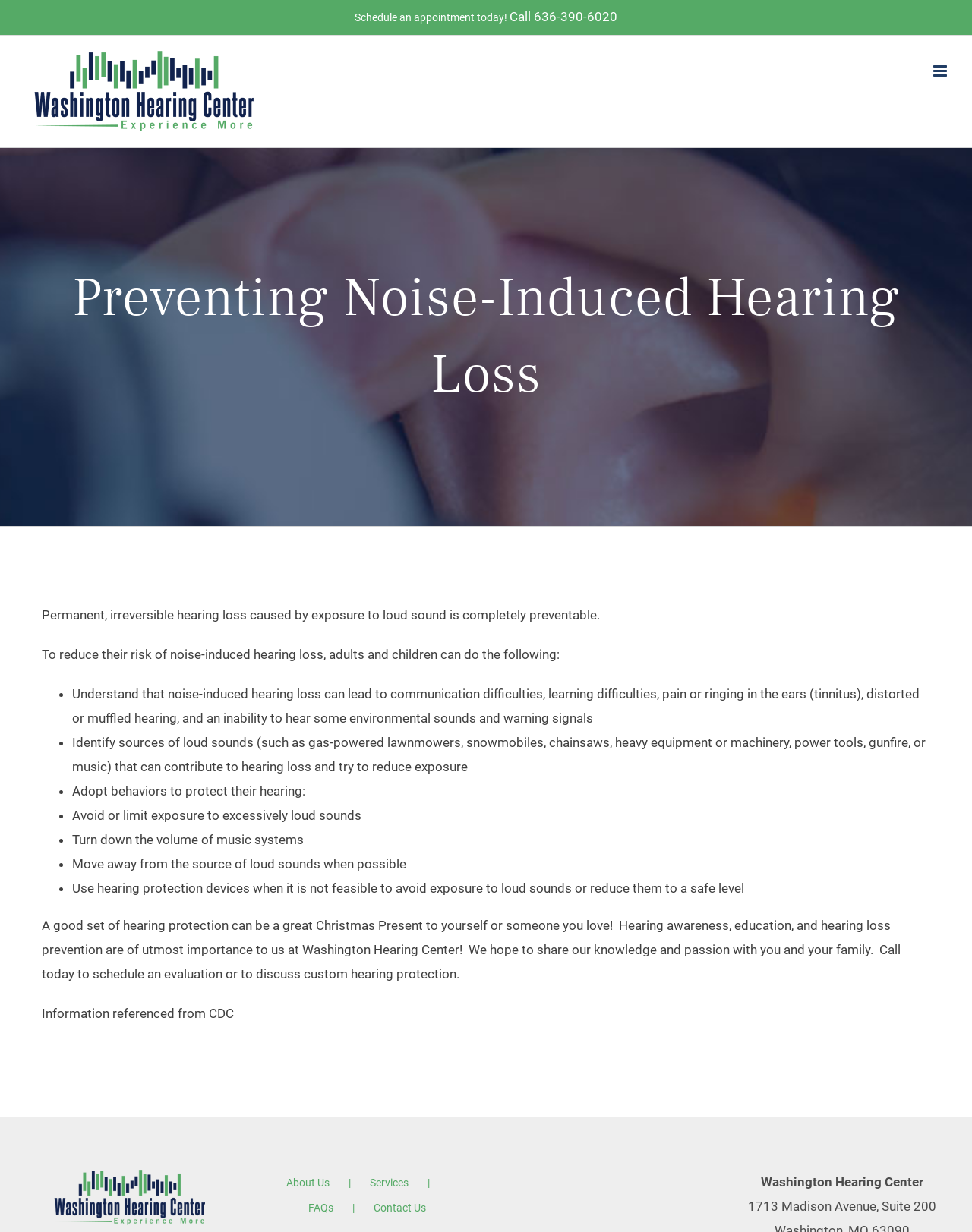Locate the bounding box coordinates of the element that should be clicked to execute the following instruction: "Click on the 'Private French Lessons Paris' link".

None